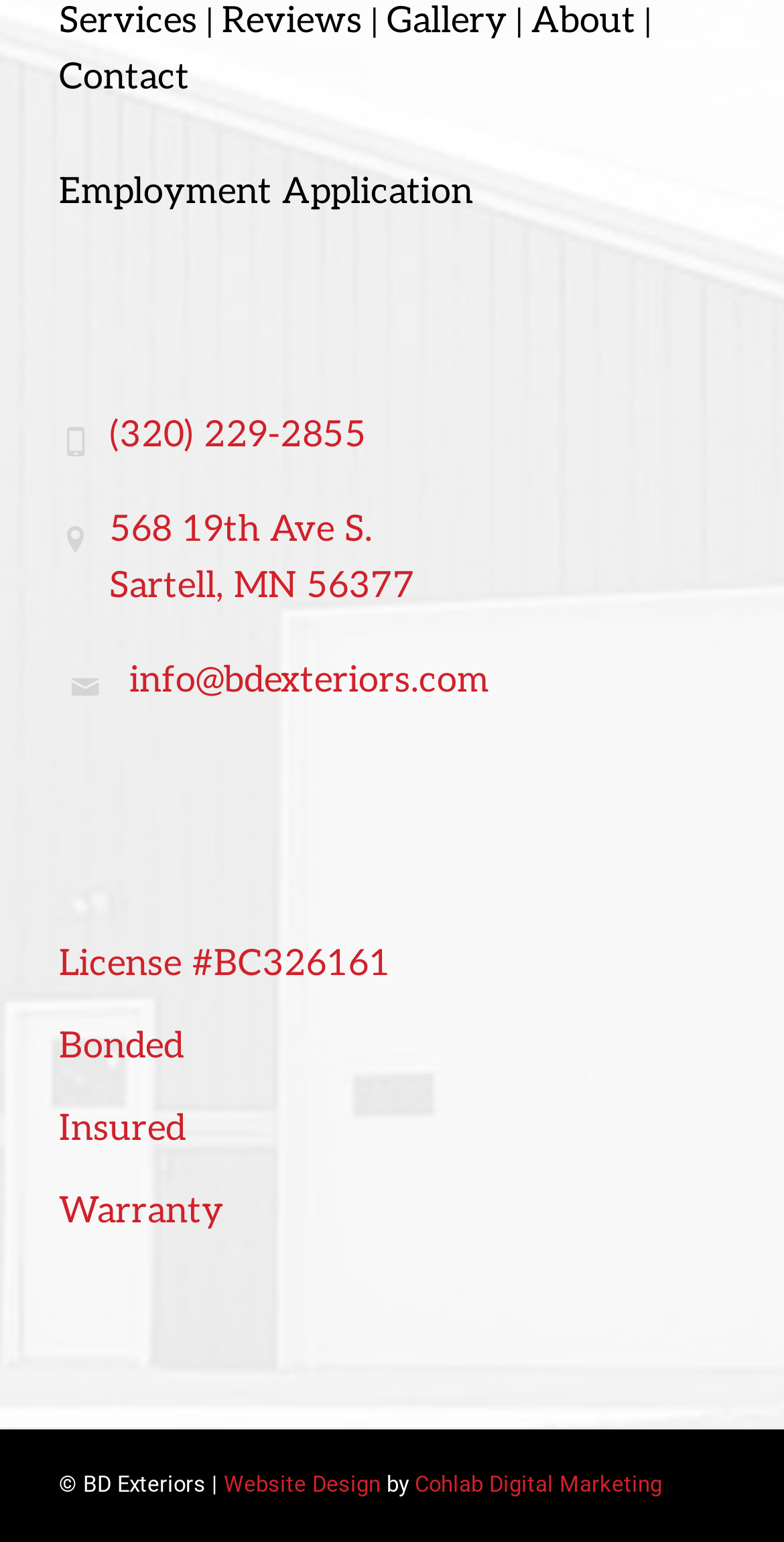Please answer the following query using a single word or phrase: 
Is BD Exteriors insured?

Yes